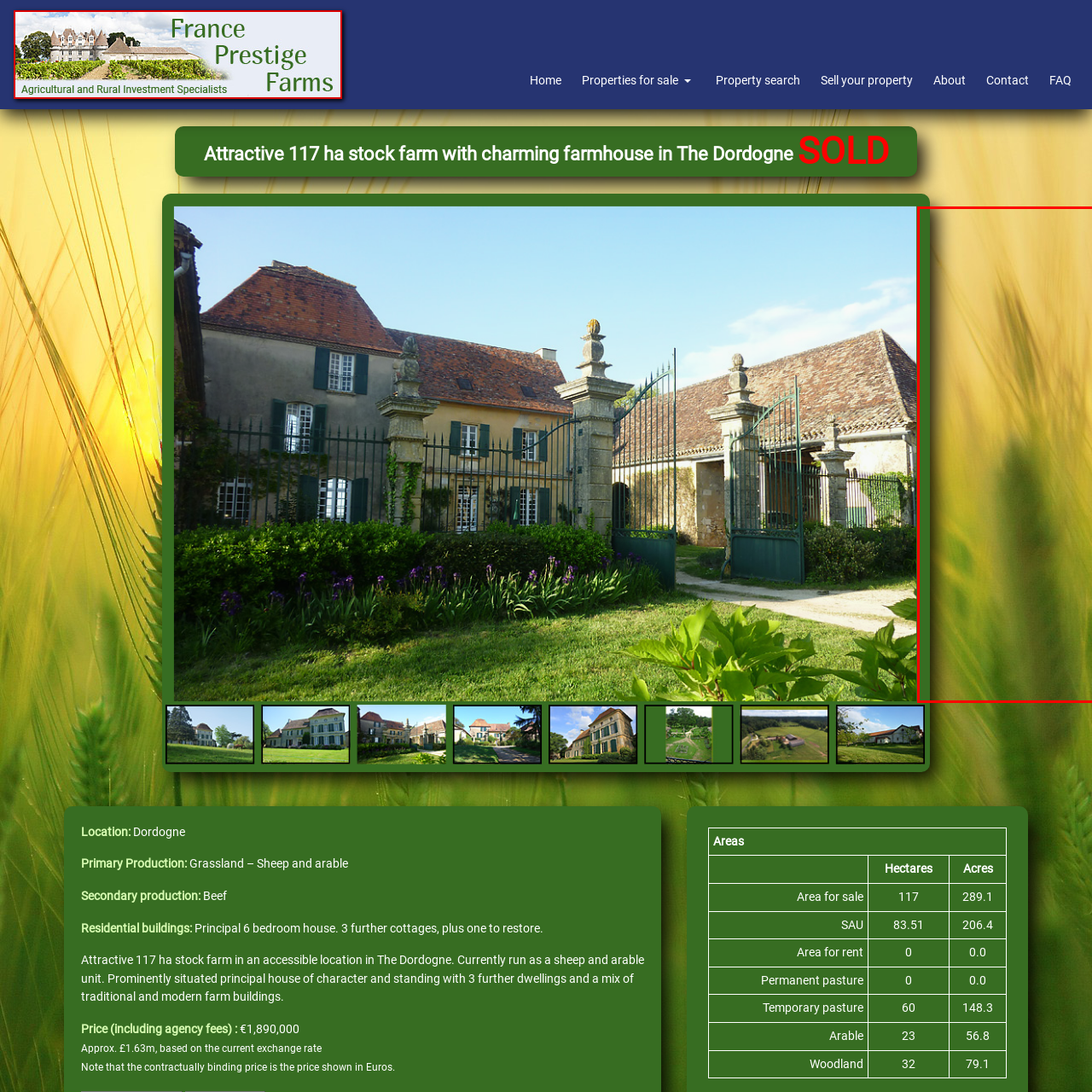Give a detailed caption for the image that is encased within the red bounding box.

The image displays a beautifully blurred foreground of lush green grass, set against a warm golden background that evokes the serene vibe of pastoral landscapes. This visual captures the essence of expansive farmland, perfect for a property listing that emphasizes rural charm. The grass appears to sway gently, suggesting a peaceful environment ideal for agricultural ventures or countryside living, aligning perfectly with the attributes of the 117-hectare stock farm in the Dordogne that features a charming farmhouse. The softness of the image contrasts with the robust and fertile land that the property offers, inviting potential buyers to imagine their own place in this idyllic setting.